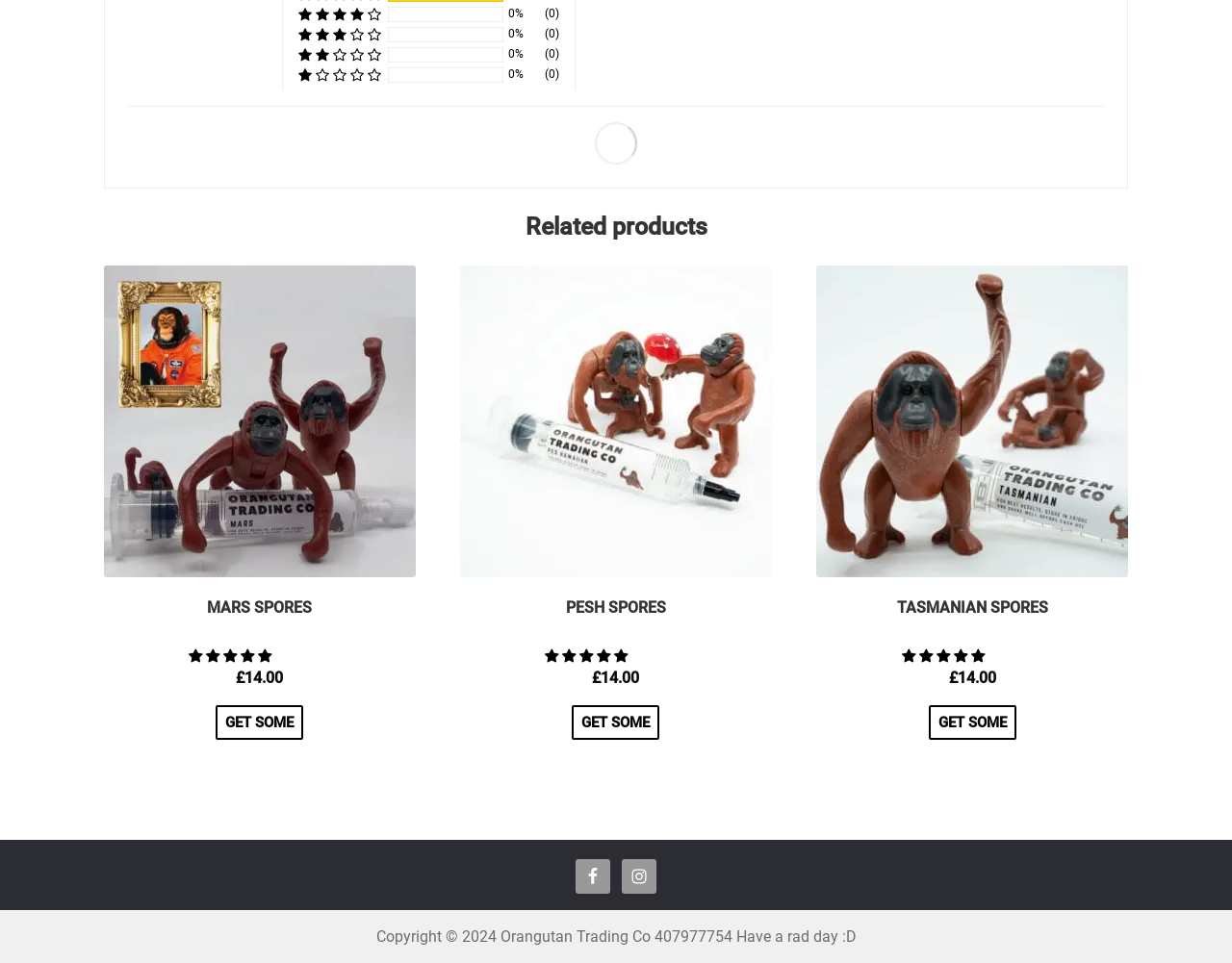What is the copyright information at the bottom of the page?
Using the visual information from the image, give a one-word or short-phrase answer.

Copyright © 2024 Orangutan Trading Co